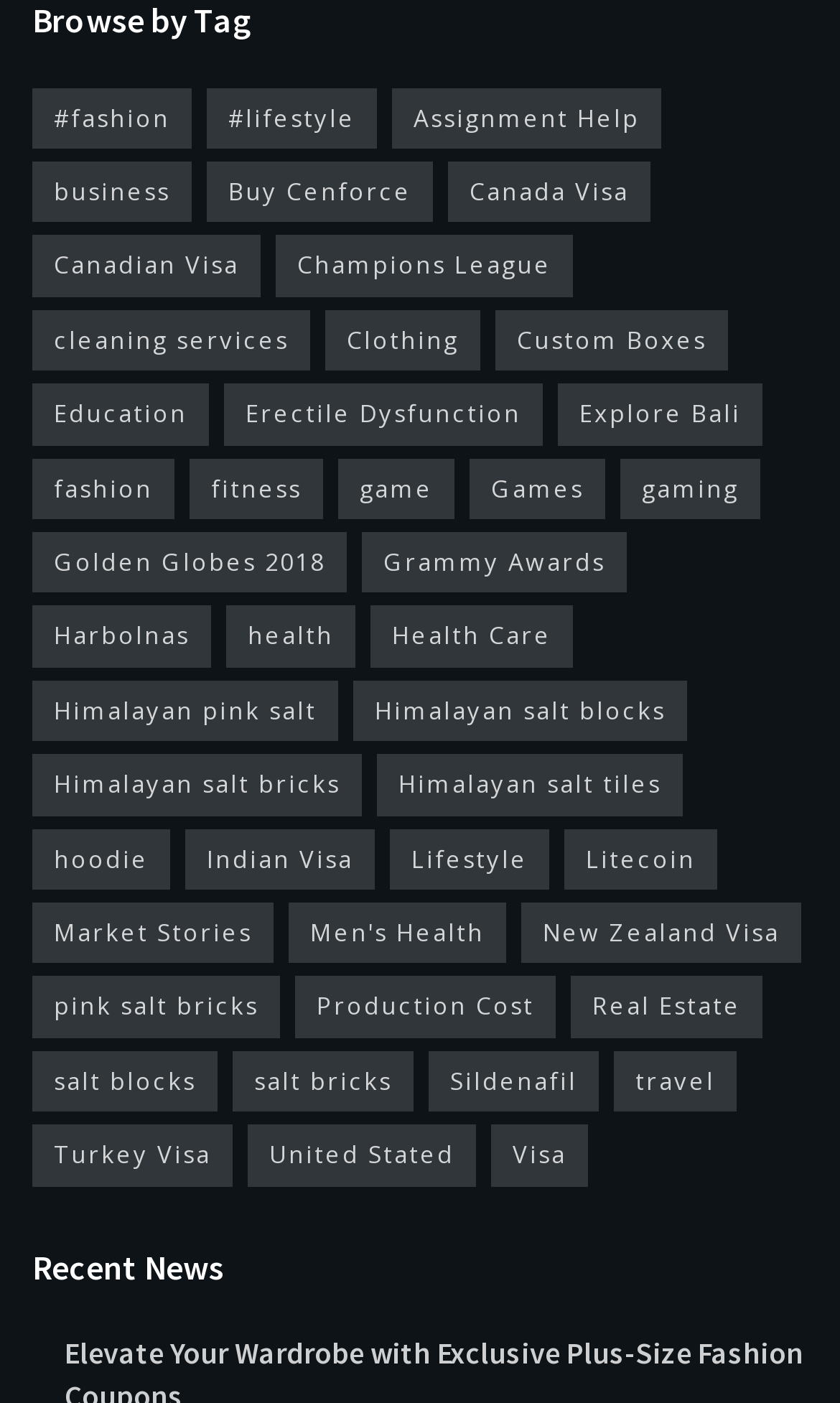Kindly determine the bounding box coordinates of the area that needs to be clicked to fulfill this instruction: "Click on fashion link".

[0.038, 0.062, 0.228, 0.106]